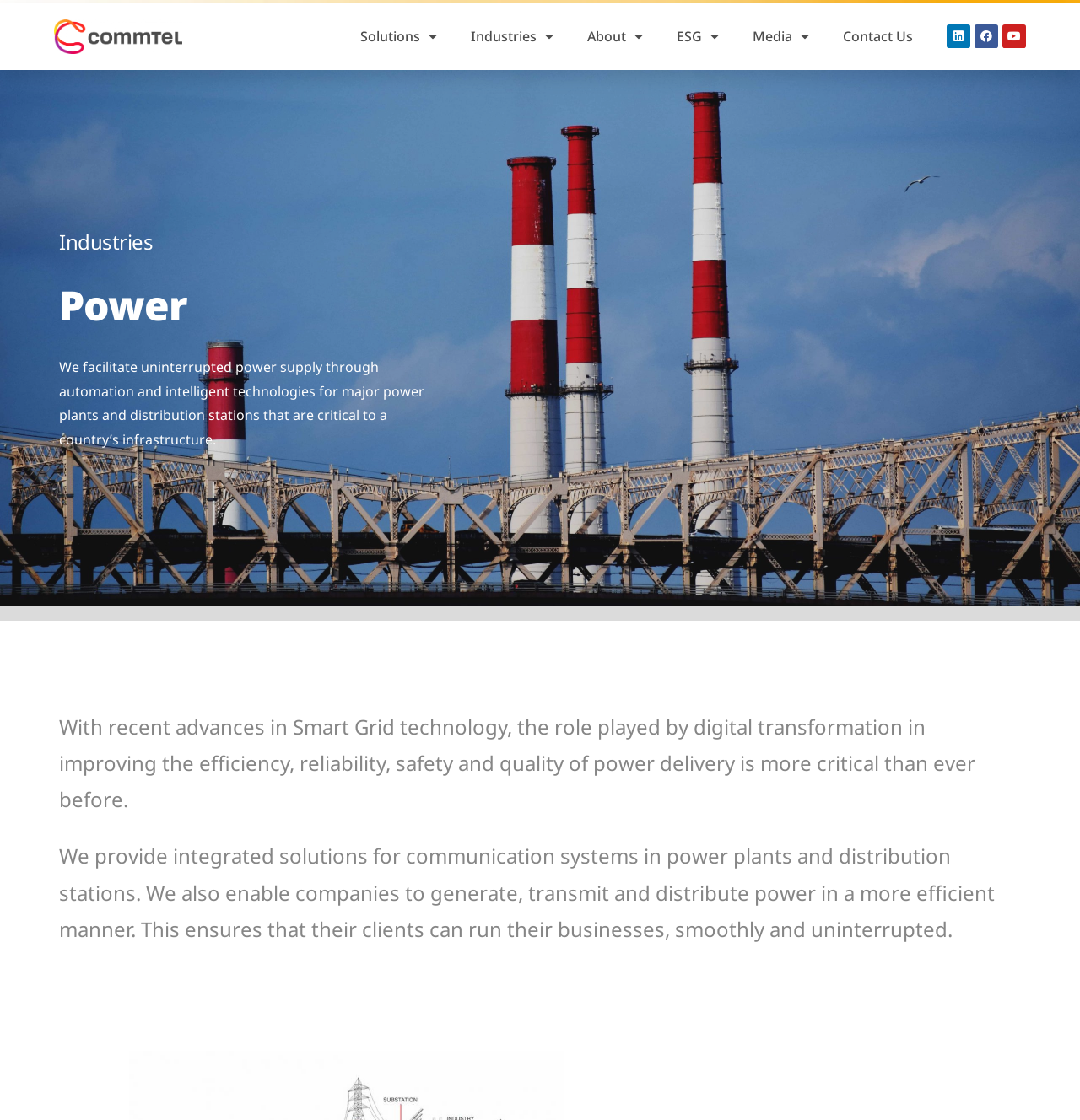Please find the bounding box coordinates of the element's region to be clicked to carry out this instruction: "Check ESG page".

[0.611, 0.015, 0.681, 0.05]